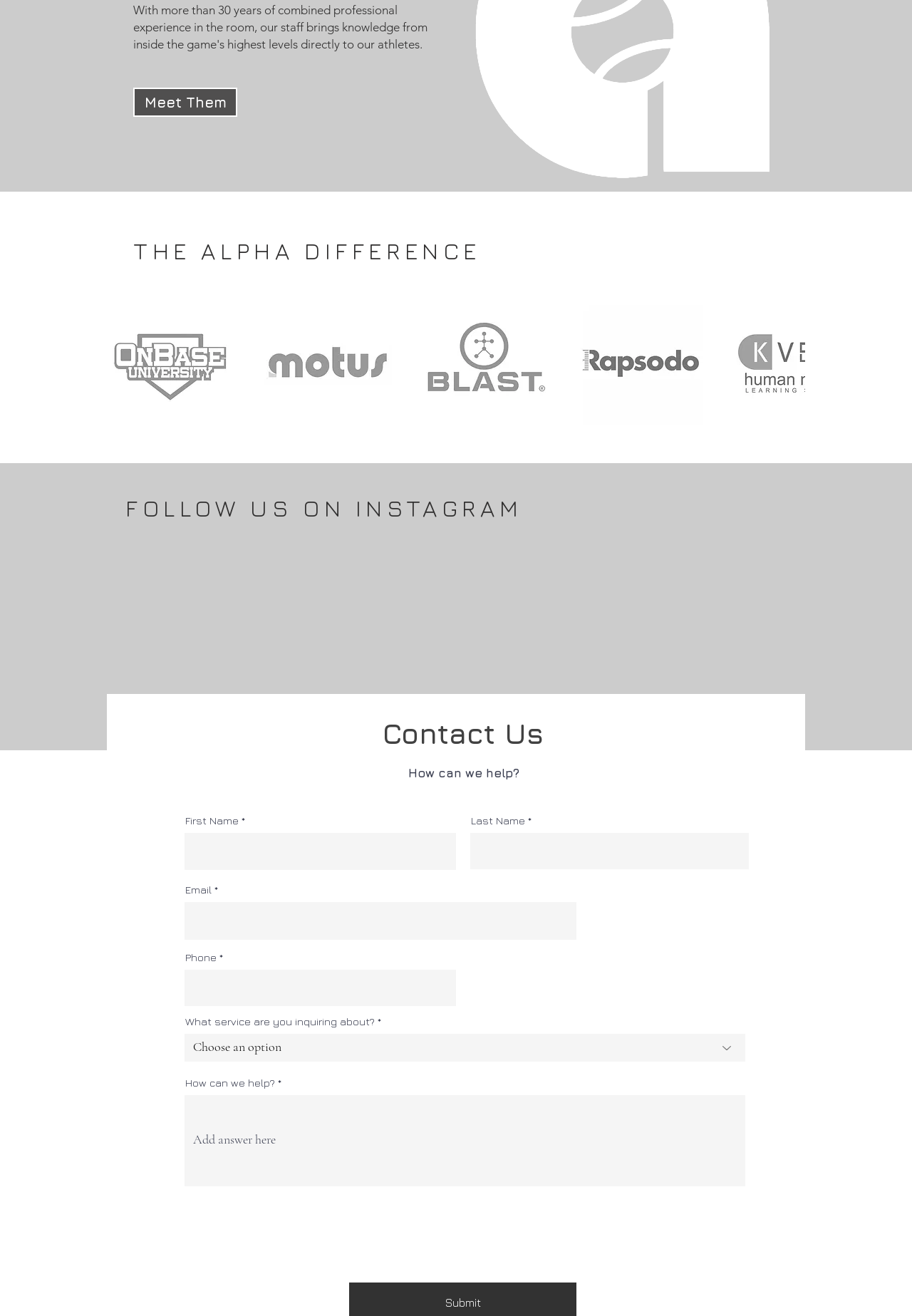Identify the bounding box coordinates for the region to click in order to carry out this instruction: "Play the slider gallery". Provide the coordinates using four float numbers between 0 and 1, formatted as [left, top, right, bottom].

[0.117, 0.227, 0.883, 0.325]